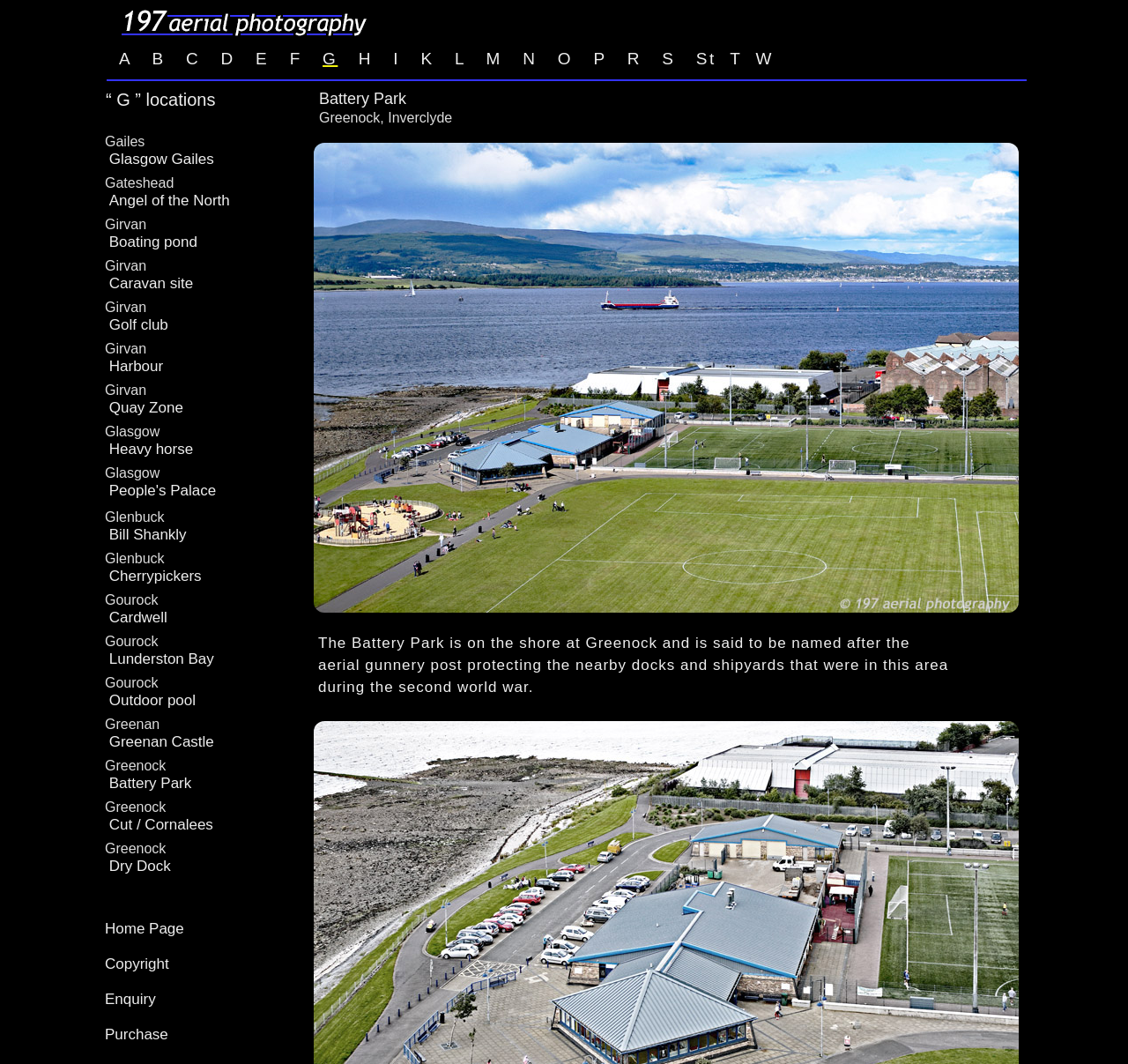What is the name of the park?
Please respond to the question with a detailed and thorough explanation.

The name of the park can be found in the static text element 'Battery Park' with bounding box coordinates [0.283, 0.085, 0.36, 0.101].